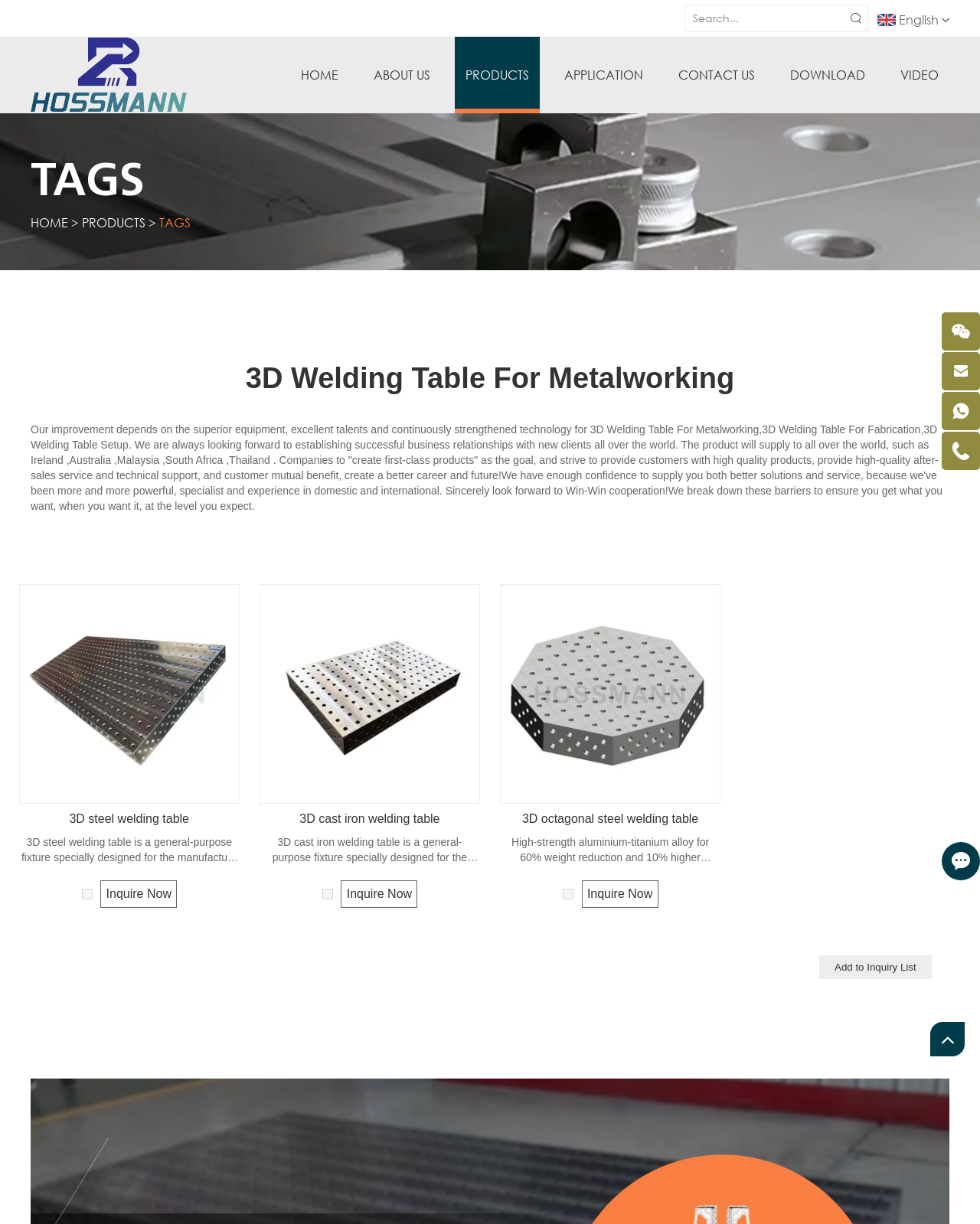Please provide a comprehensive response to the question below by analyzing the image: 
What is the company name at the top left?

I found the company name by looking at the top left corner of the webpage, where I saw a link with the text 'Hebei Hossmann Industrial Equipment Co.,Ltd' accompanied by an image with the same name.